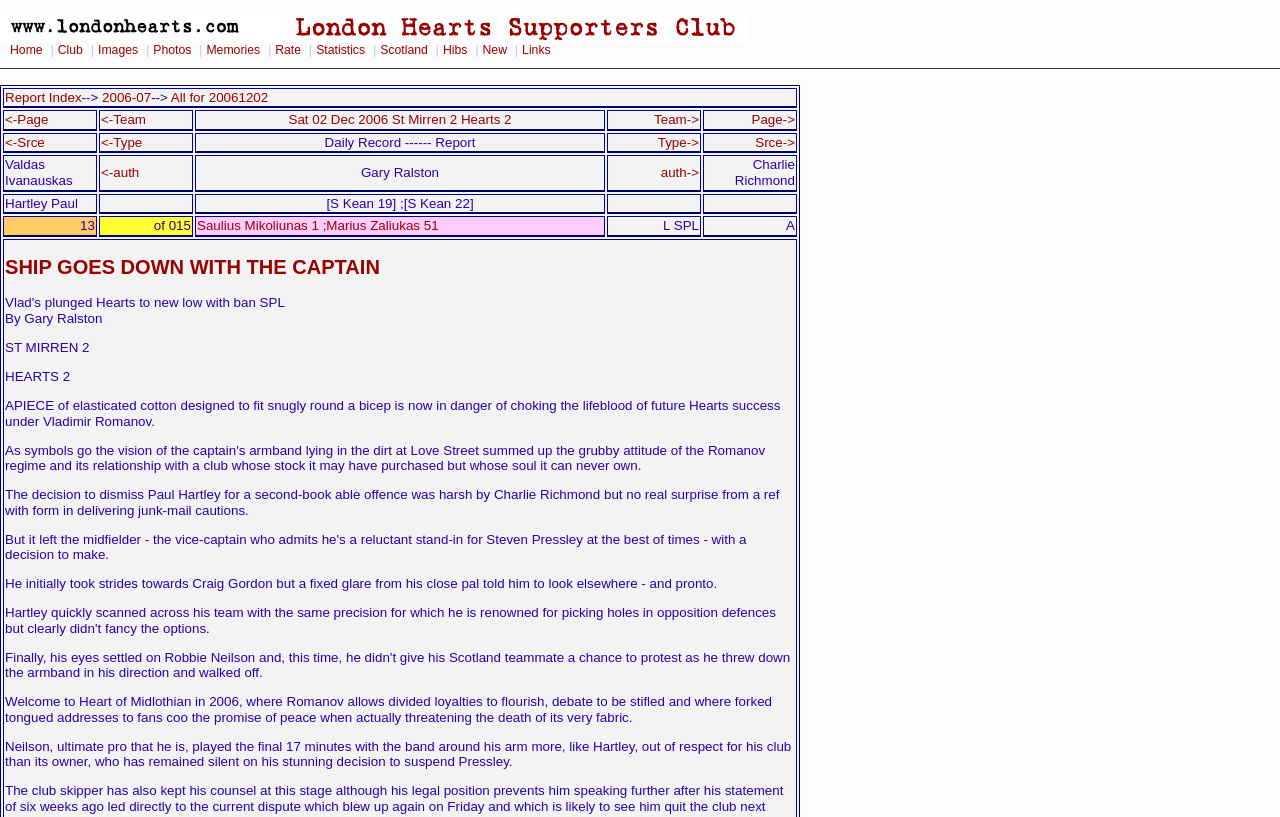Specify the bounding box coordinates of the area to click in order to execute this command: 'Visit the page about Making the Band'. The coordinates should consist of four float numbers ranging from 0 to 1, and should be formatted as [left, top, right, bottom].

None